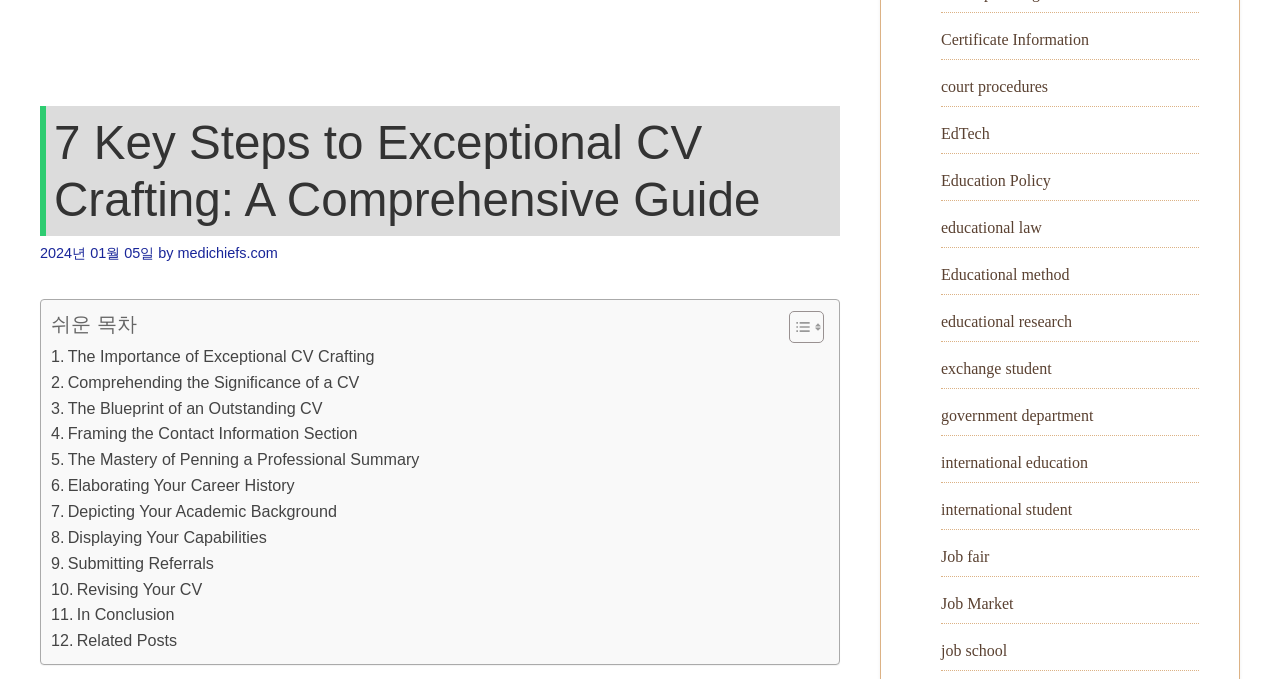Please determine the bounding box coordinates, formatted as (top-left x, top-left y, bottom-right x, bottom-right y), with all values as floating point numbers between 0 and 1. Identify the bounding box of the region described as: Toggle

[0.605, 0.456, 0.64, 0.506]